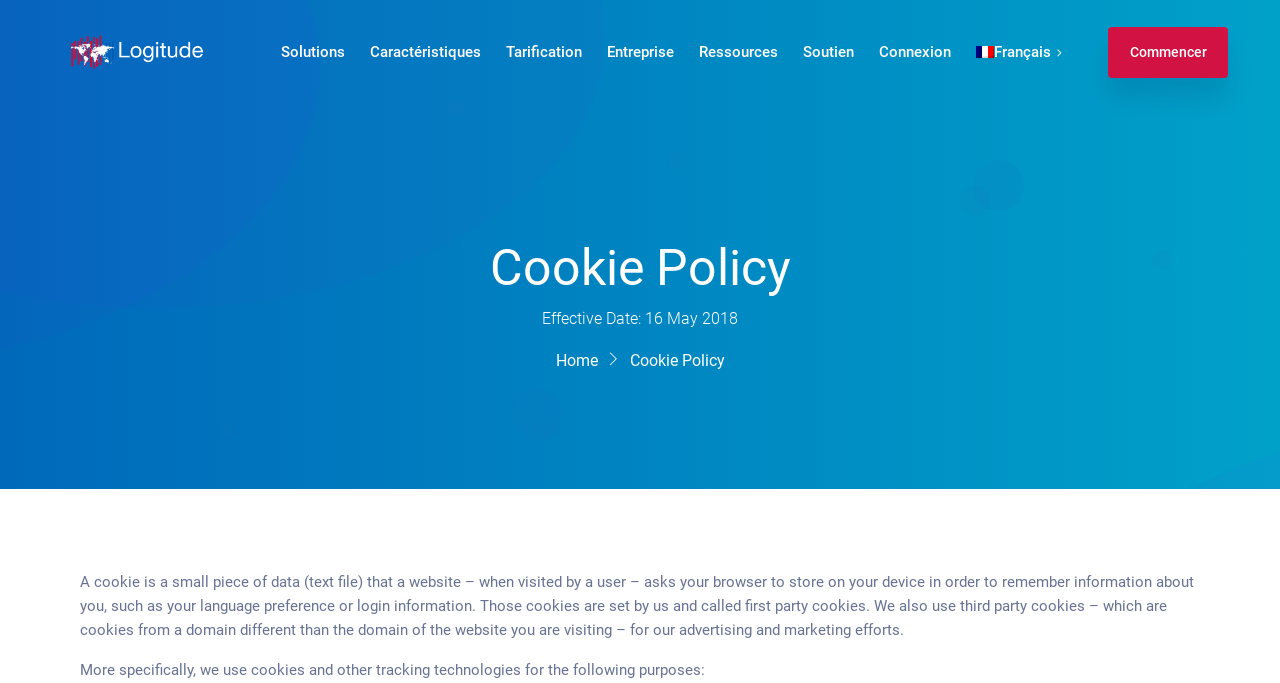How many languages are available on this website?
Please provide a comprehensive answer based on the information in the image.

I noticed that there are links to switch between different languages, including French, English, and Español. This suggests that the website is available in at least three languages.